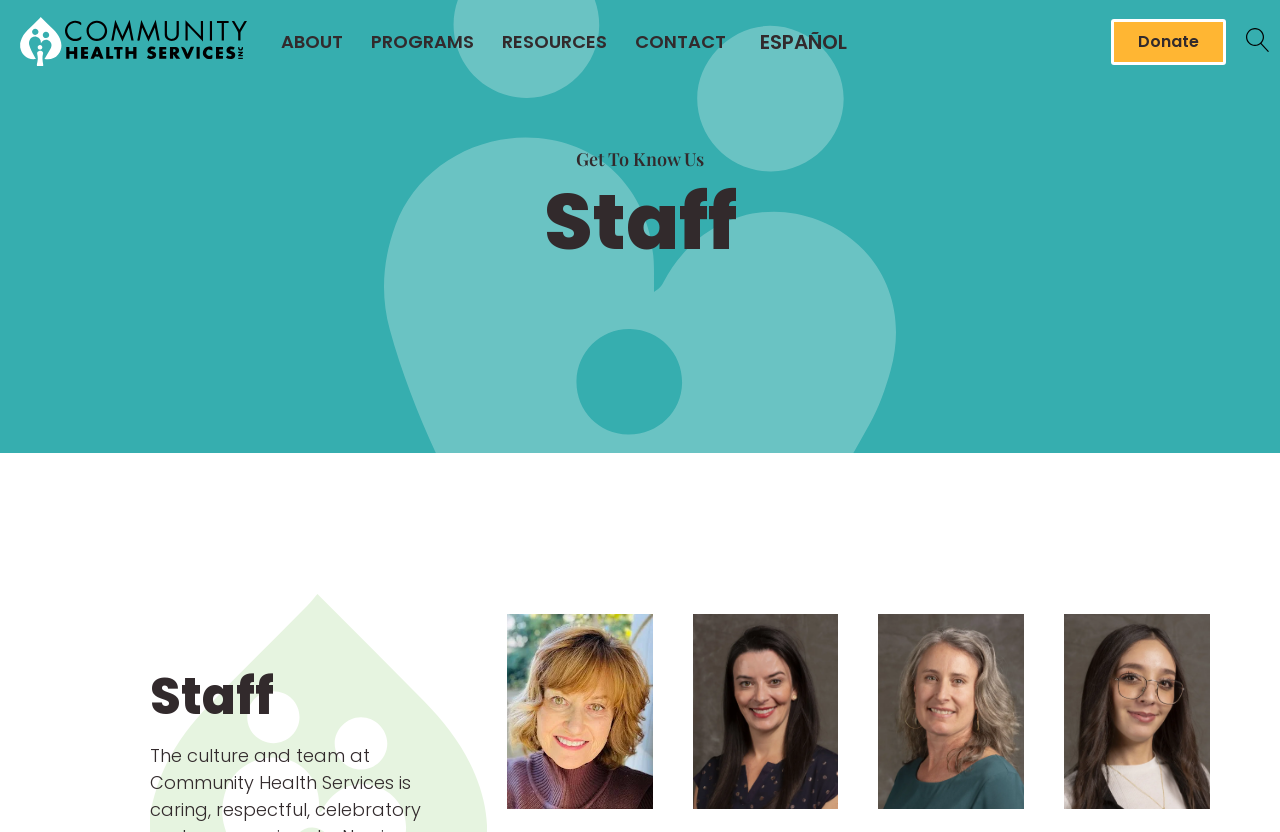What is the position of the 'Donate' button?
Give a single word or phrase as your answer by examining the image.

Top right